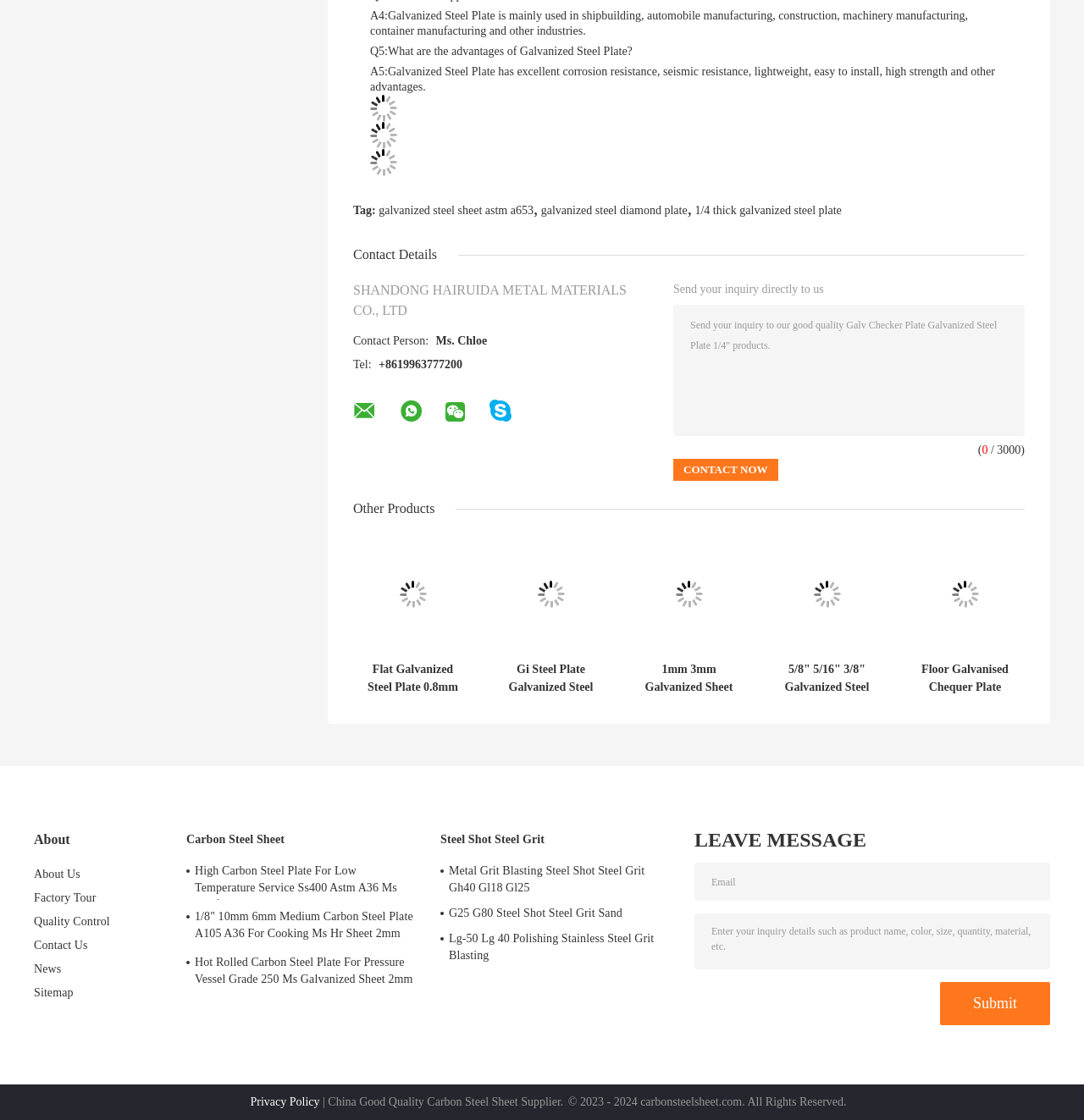What is the phone number of Ms. Chloe?
Please use the image to provide an in-depth answer to the question.

The phone number of Ms. Chloe is provided in the contact details section of the webpage, which is +8619963777200.